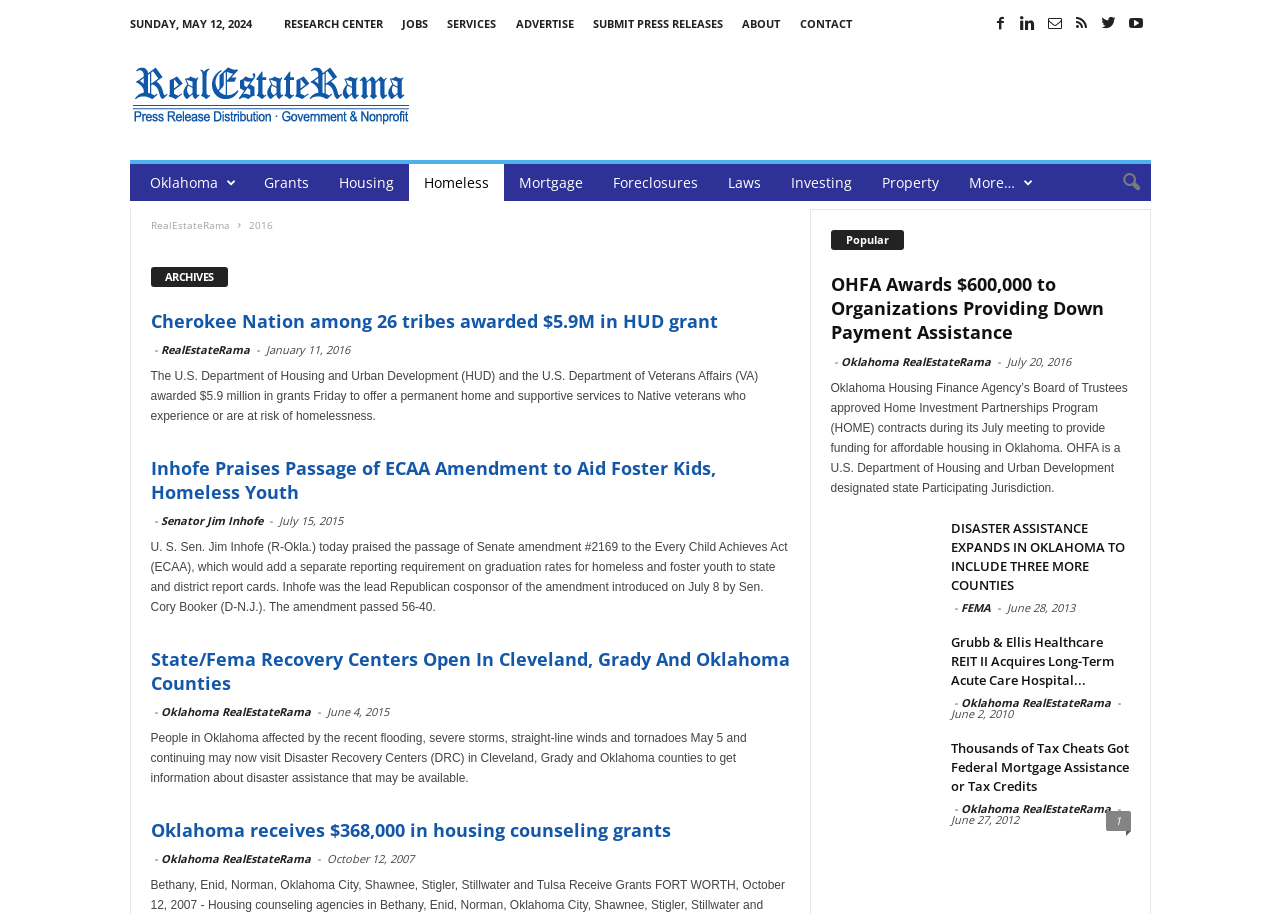Identify the bounding box coordinates for the region of the element that should be clicked to carry out the instruction: "Click on the 'HOMELESS' link". The bounding box coordinates should be four float numbers between 0 and 1, i.e., [left, top, right, bottom].

[0.319, 0.179, 0.393, 0.22]